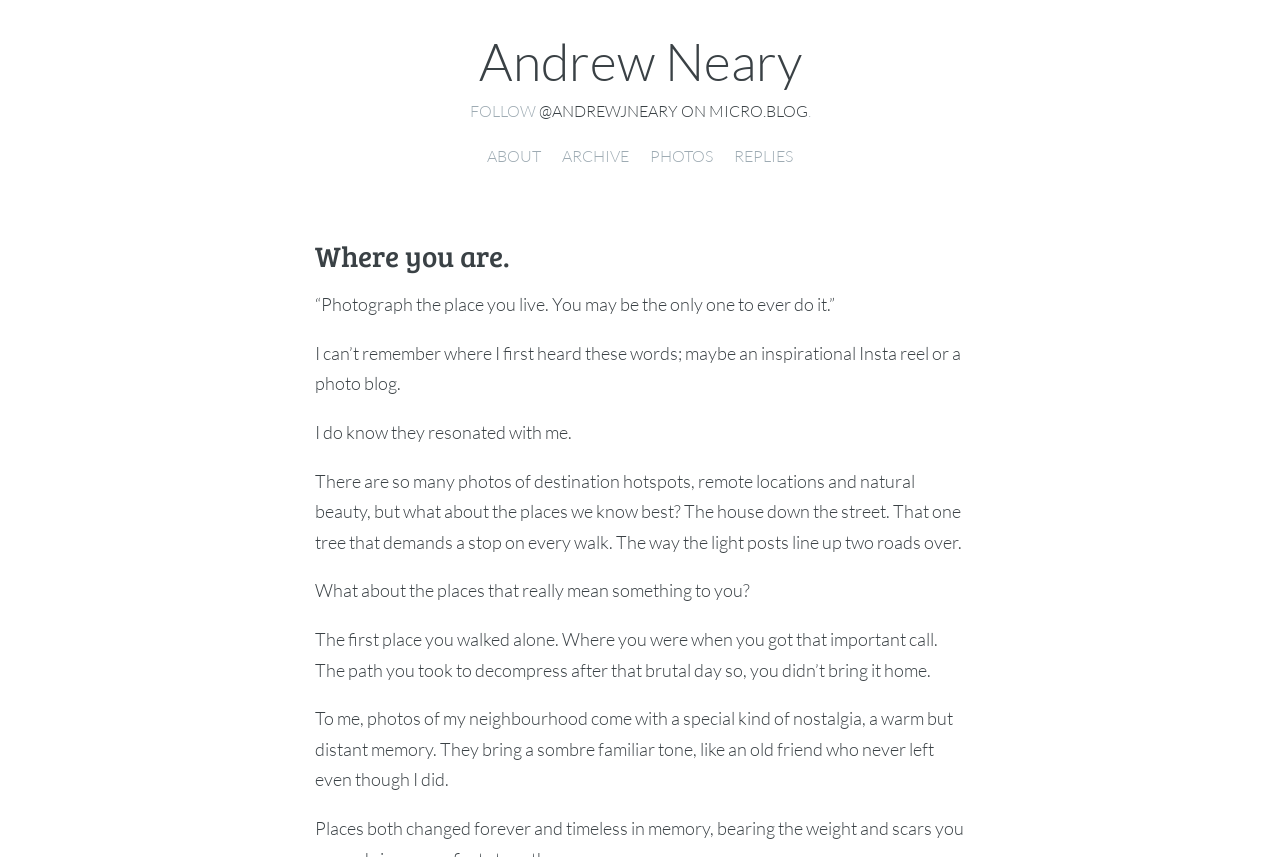Reply to the question with a single word or phrase:
What is the social media platform mentioned on this webpage?

Micro.blog